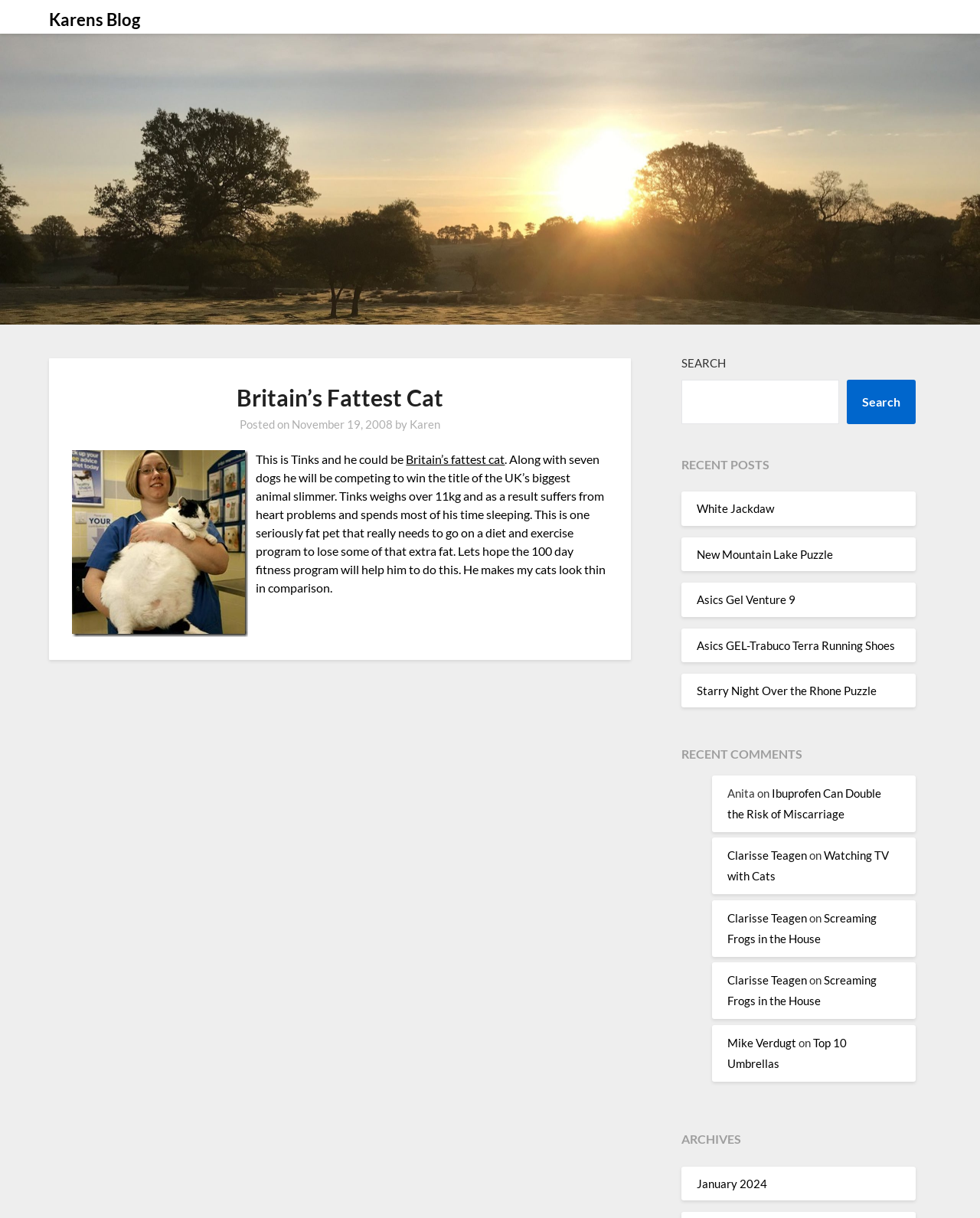Please pinpoint the bounding box coordinates for the region I should click to adhere to this instruction: "Browse the archives for January 2024".

[0.711, 0.966, 0.783, 0.977]